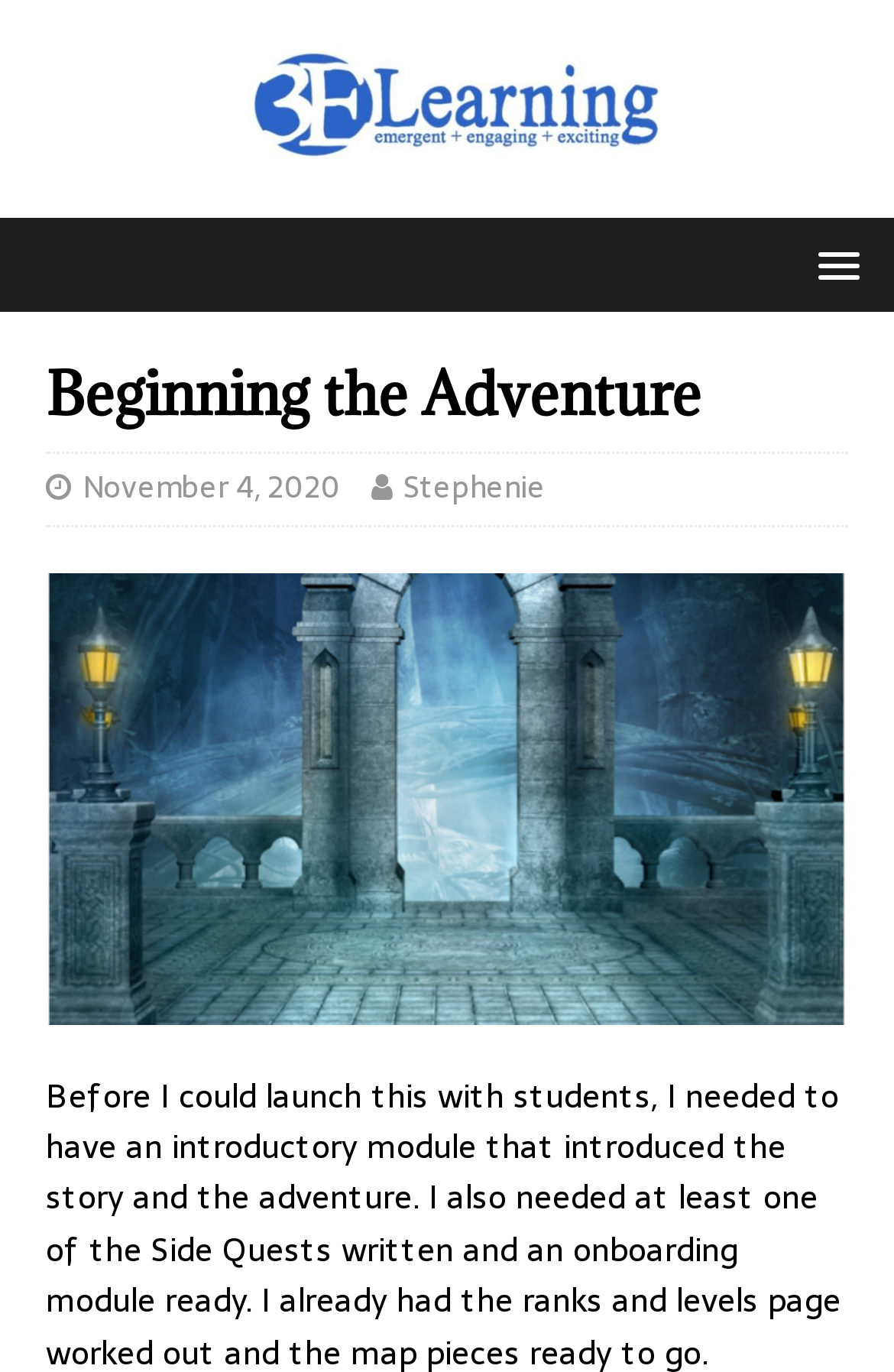Provide the bounding box coordinates for the UI element that is described by this text: "November 4, 2020". The coordinates should be in the form of four float numbers between 0 and 1: [left, top, right, bottom].

[0.092, 0.338, 0.382, 0.373]